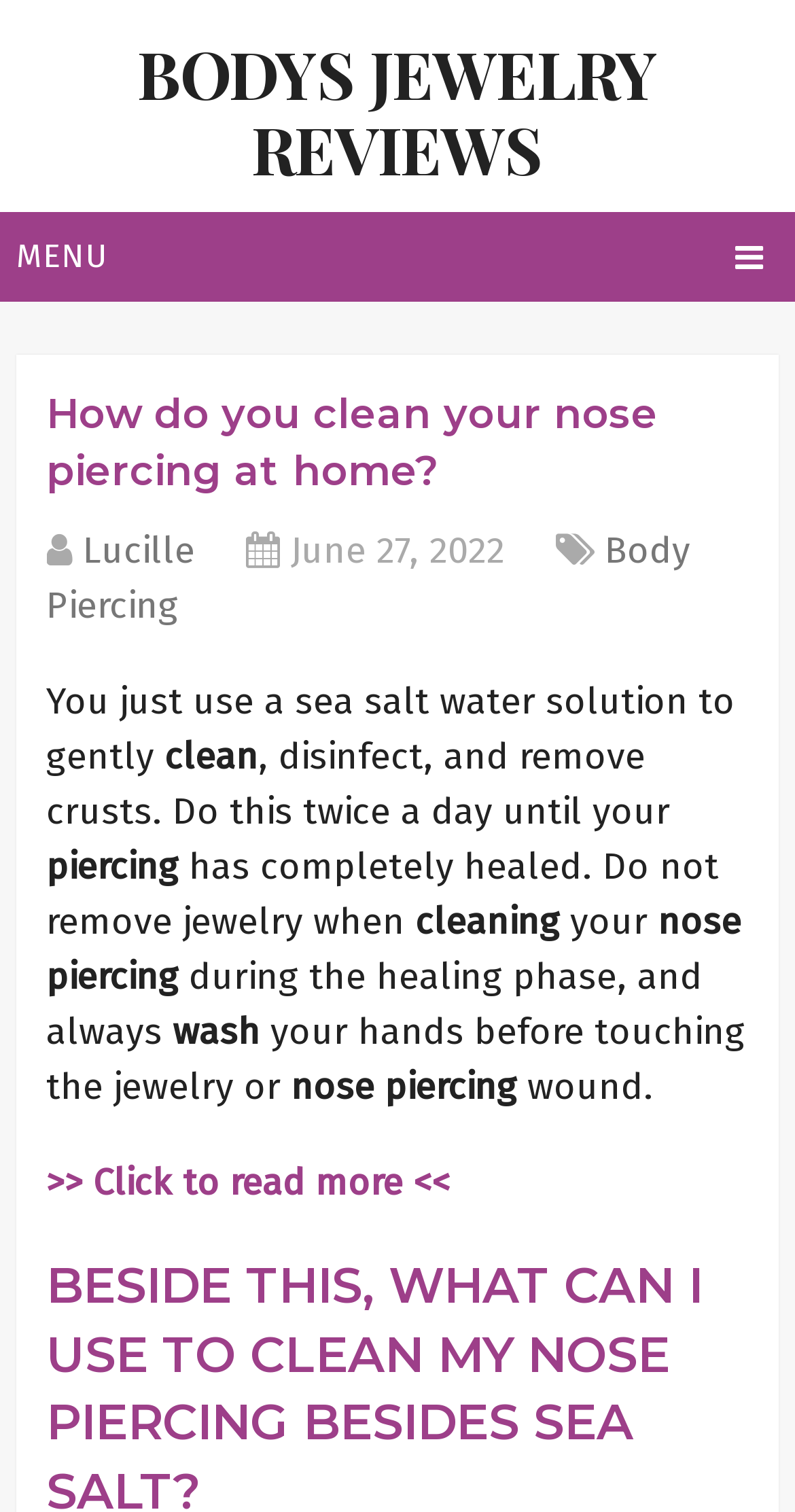Identify the main title of the webpage and generate its text content.

How do you clean your nose piercing at home?